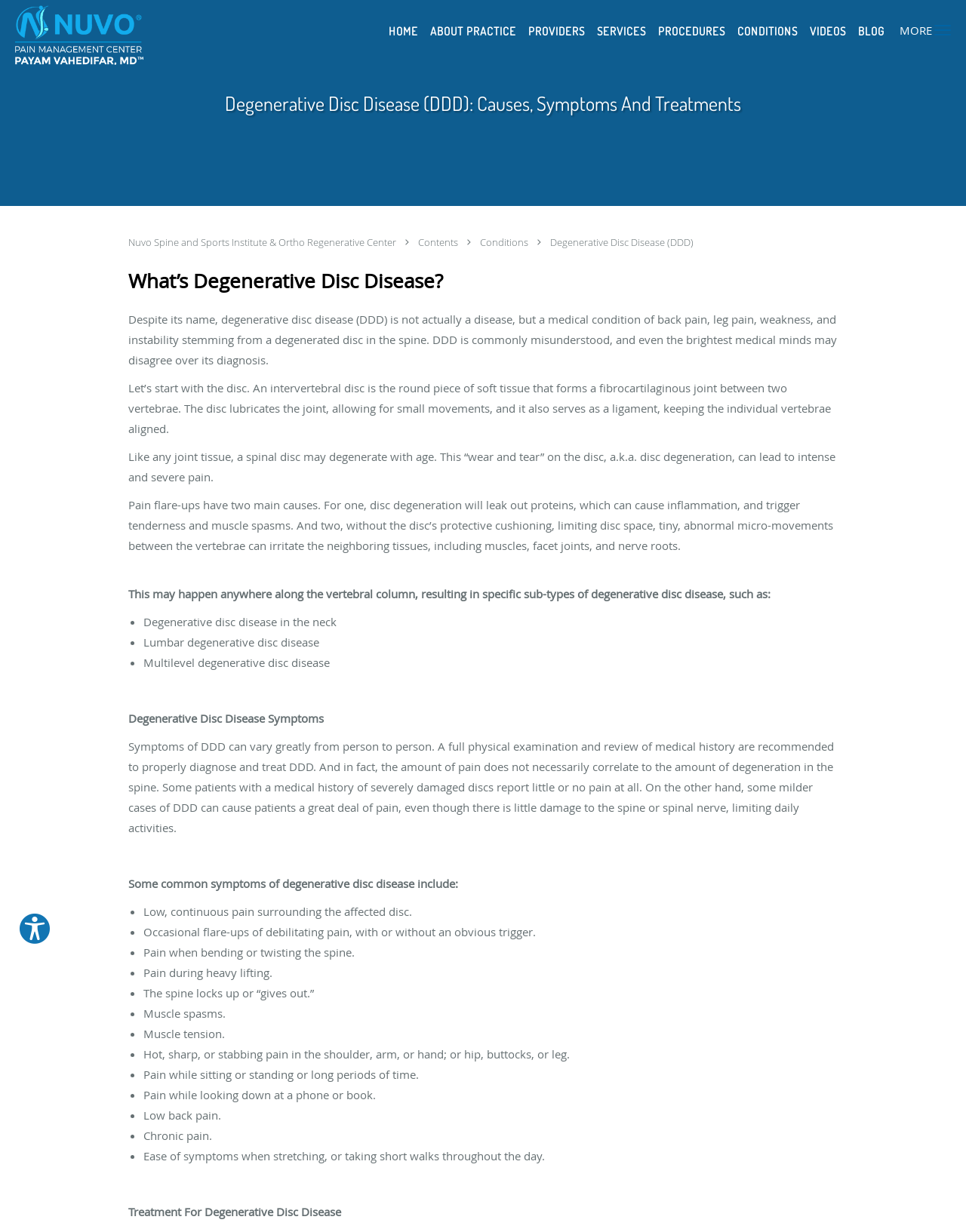Based on the visual content of the image, answer the question thoroughly: What are the two main causes of pain flare-ups in degenerative disc disease?

The webpage states that 'Pain flare-ups have two main causes. For one, disc degeneration will leak out proteins, which can cause inflammation, and trigger tenderness and muscle spasms. And two, without the disc’s protective cushioning, limiting disc space, tiny, abnormal micro-movements between the vertebrae can irritate the neighboring tissues, including muscles, facet joints, and nerve roots.' This suggests that the two main causes of pain flare-ups in degenerative disc disease are protein leakage and micro-movements.